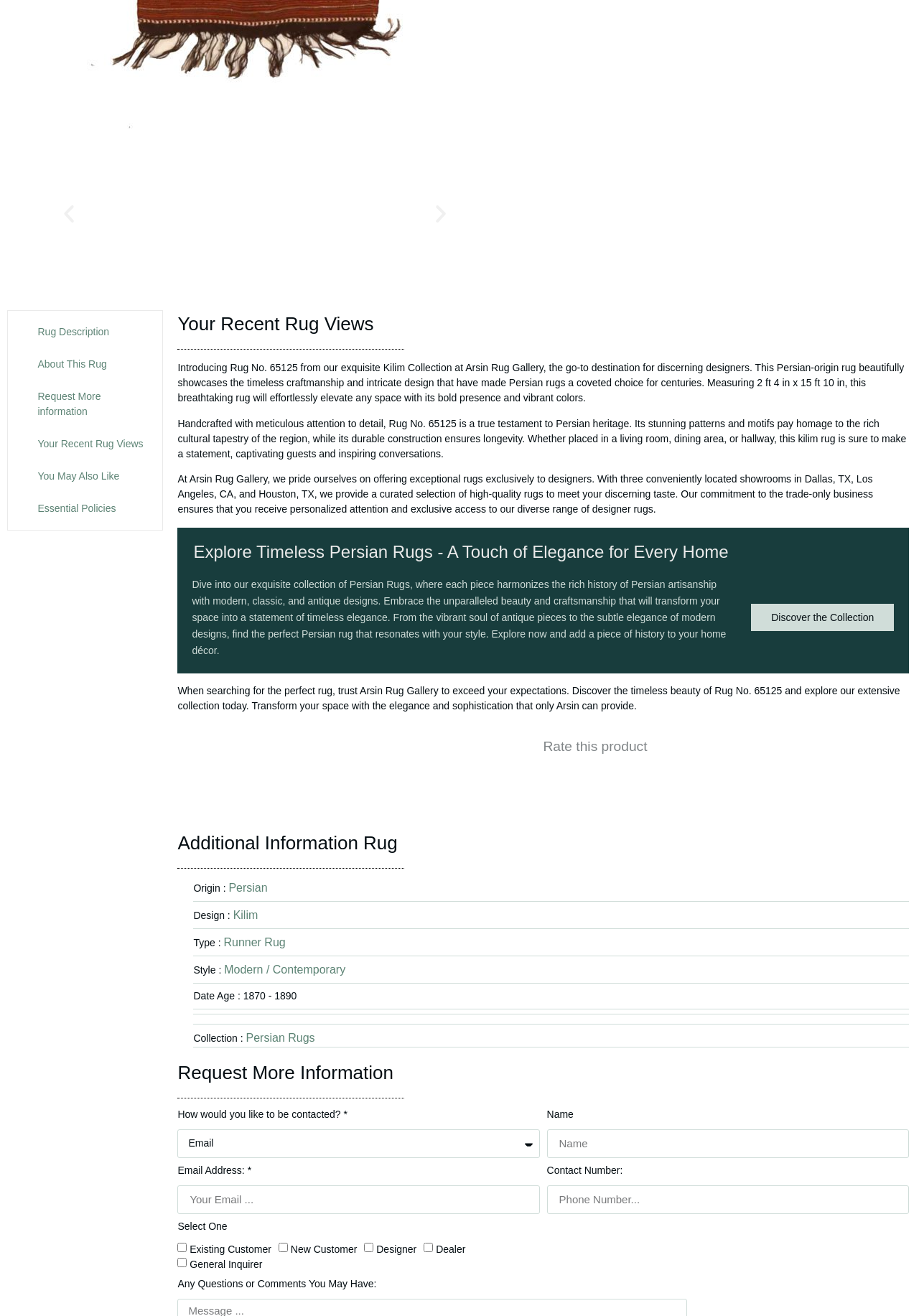What is the style of Rug No. 65125?
Offer a detailed and full explanation in response to the question.

The style of Rug No. 65125 can be found in the 'Additional Information Rug' section, where it is stated that the style is Modern / Contemporary, which is a link that can be clicked for more information.